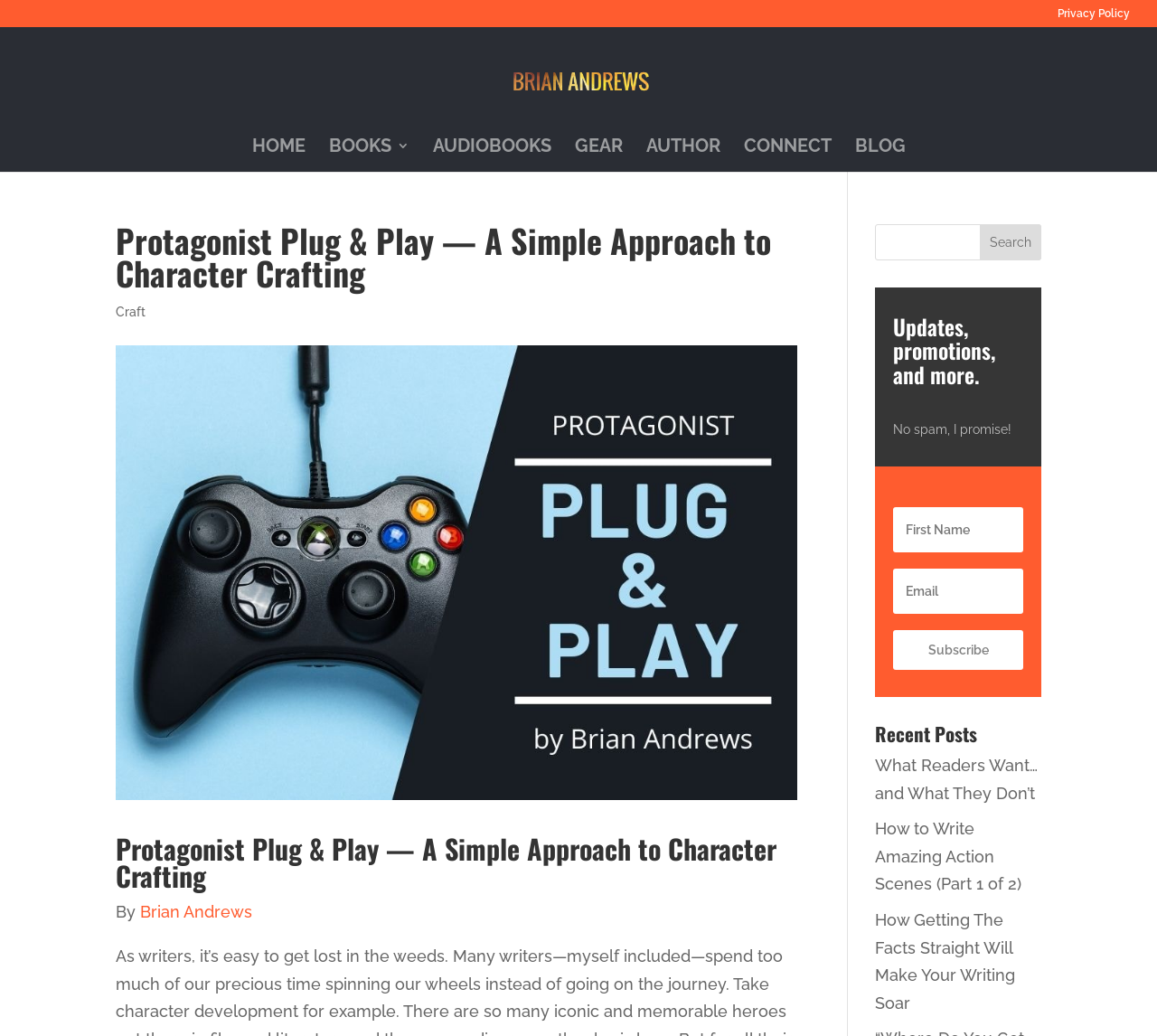How many navigation links are present at the top of the page?
Kindly offer a comprehensive and detailed response to the question.

I counted the navigation links at the top of the page, which are 'HOME', 'BOOKS 3', 'AUDIOBOOKS', 'GEAR', 'AUTHOR', 'CONNECT', and 'BLOG'. There are 7 links in total.